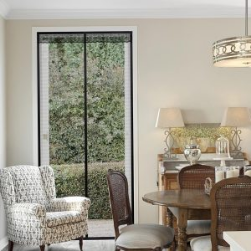What is the purpose of the hanging screen door? Examine the screenshot and reply using just one word or a brief phrase.

Maintaining airflow and keeping insects out